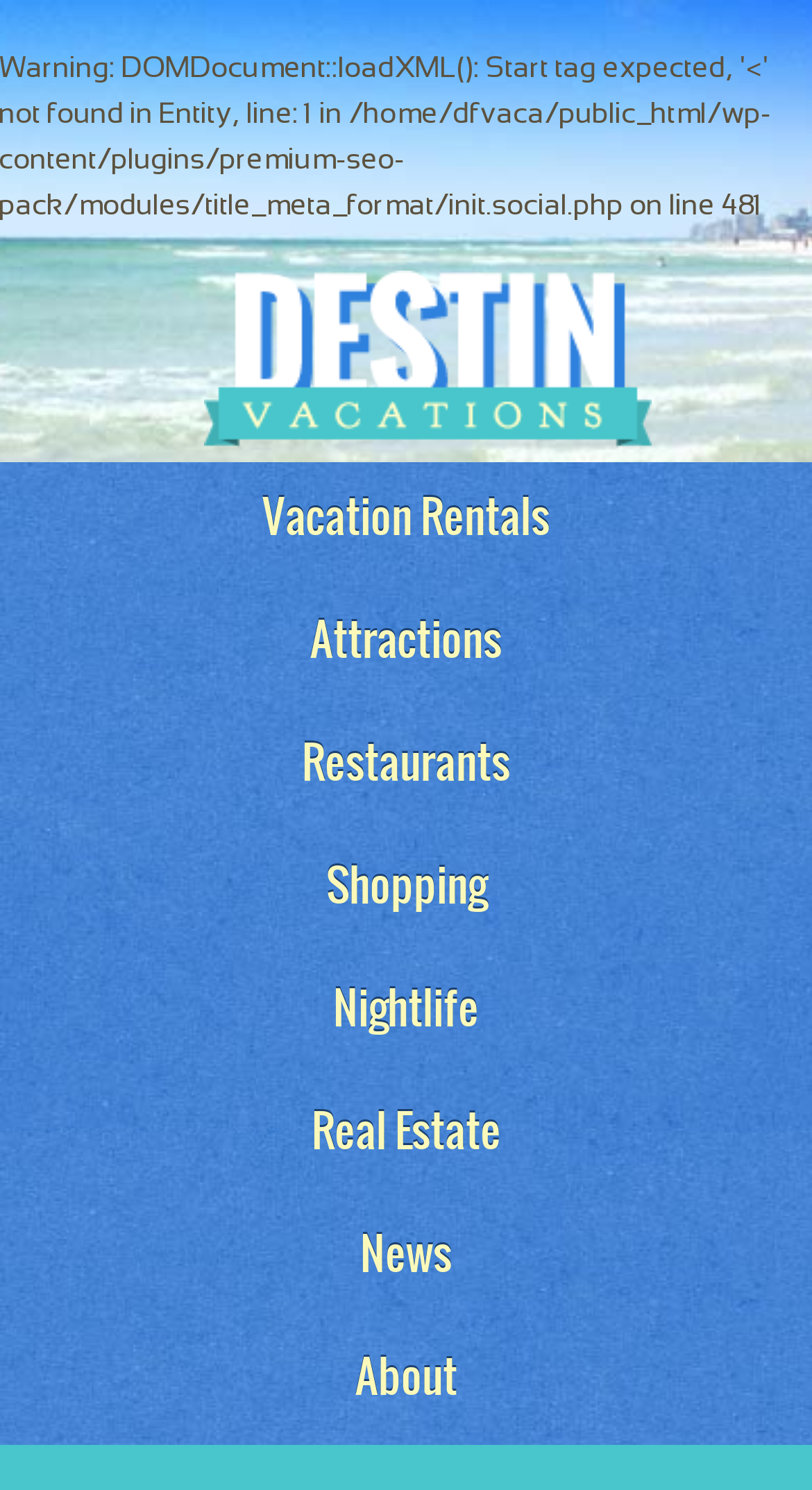Please determine the bounding box coordinates of the area that needs to be clicked to complete this task: 'Click on Vacation Rentals'. The coordinates must be four float numbers between 0 and 1, formatted as [left, top, right, bottom].

[0.038, 0.331, 0.962, 0.363]